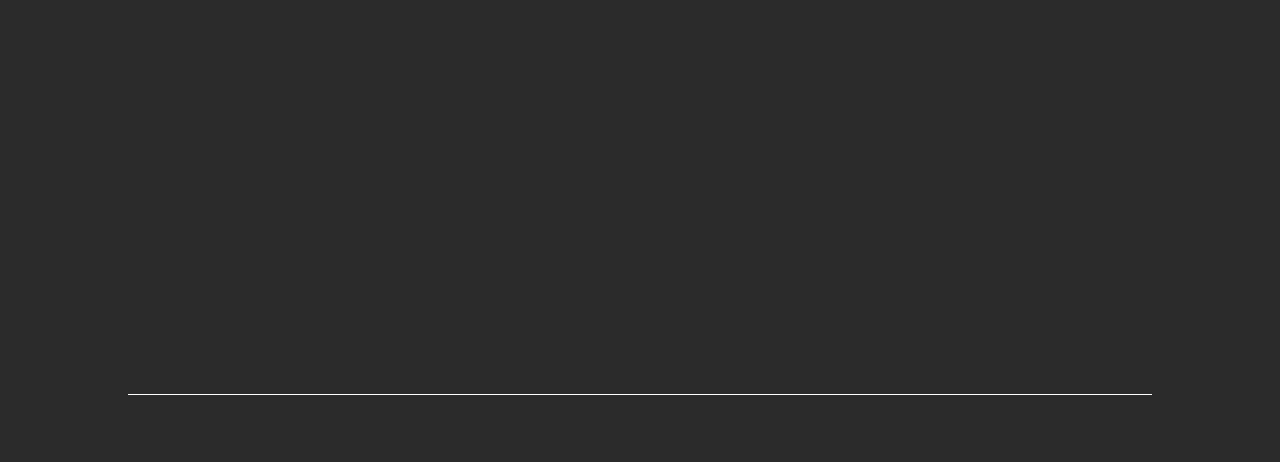What is the phone number for the Metairie office?
We need a detailed and exhaustive answer to the question. Please elaborate.

The phone number for the Metairie office can be found in the top section of the webpage, where the address and contact information are listed. Specifically, it is written as 'P: 504.219.0032'.